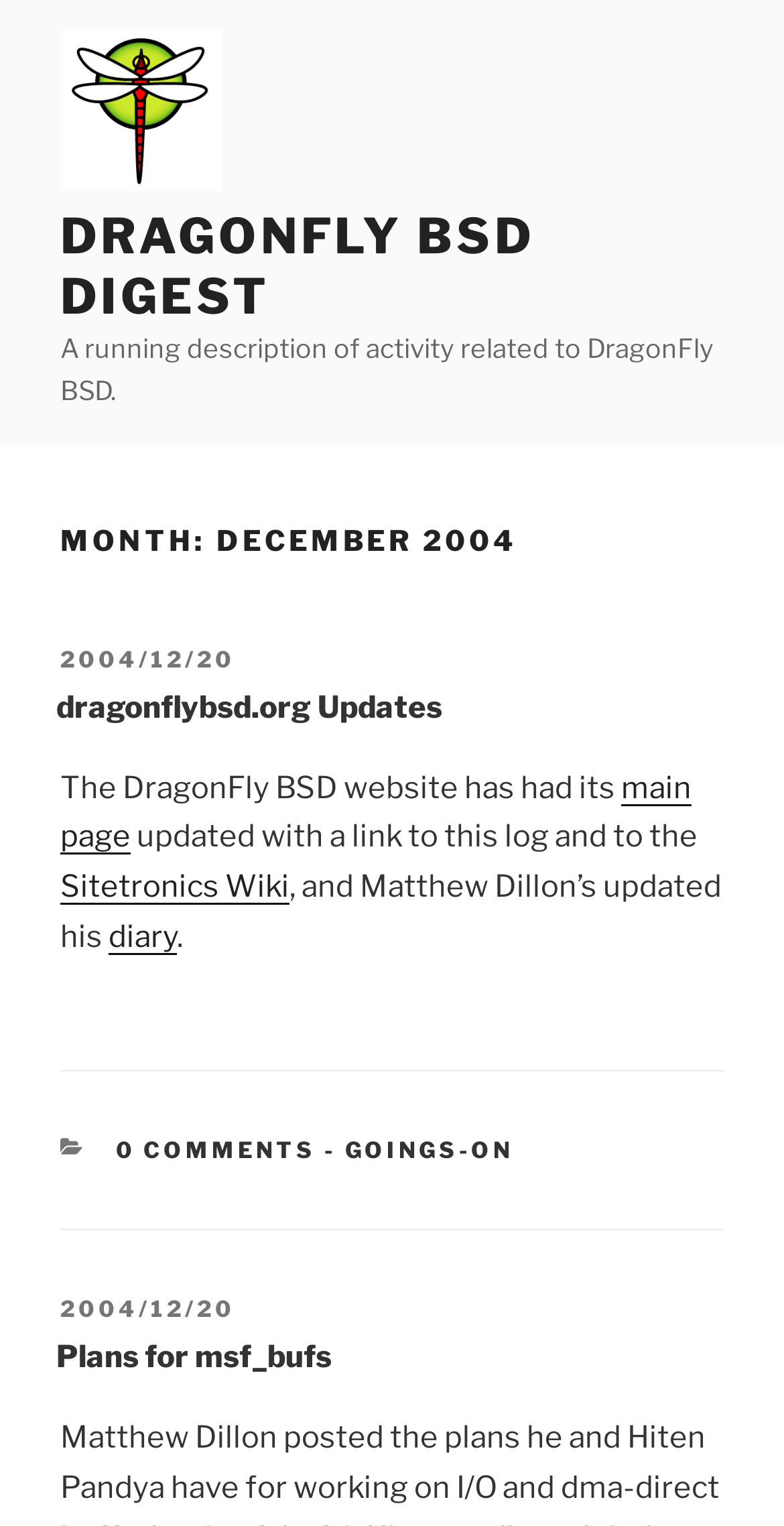Provide the bounding box coordinates of the section that needs to be clicked to accomplish the following instruction: "Check diary."

[0.138, 0.602, 0.226, 0.626]